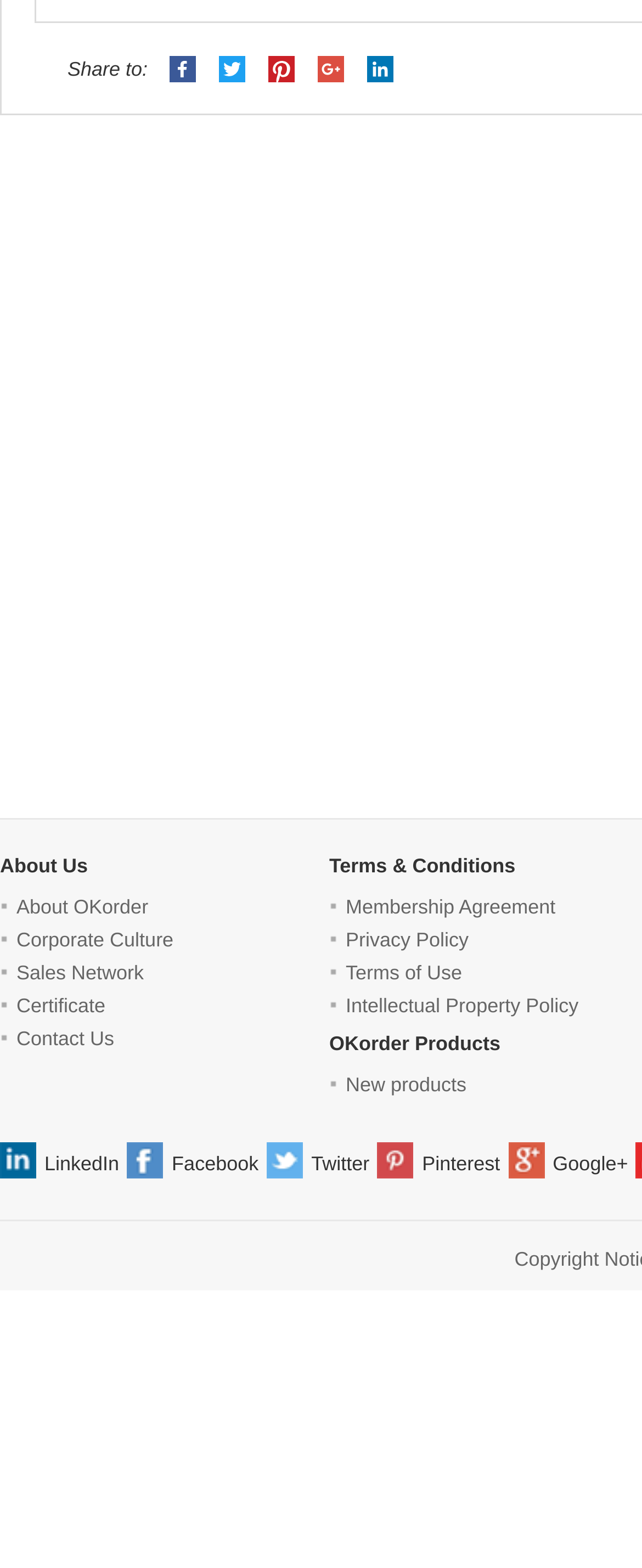How many links are available in the 'Terms & Conditions' section?
Provide an in-depth and detailed answer to the question.

The 'Terms & Conditions' section is a part of the webpage that contains several links related to the terms and conditions of using the website. There are five links available in this section, which are 'Membership Agreement', 'Privacy Policy', 'Terms of Use', 'Intellectual Property Policy', and 'Terms & Conditions'.